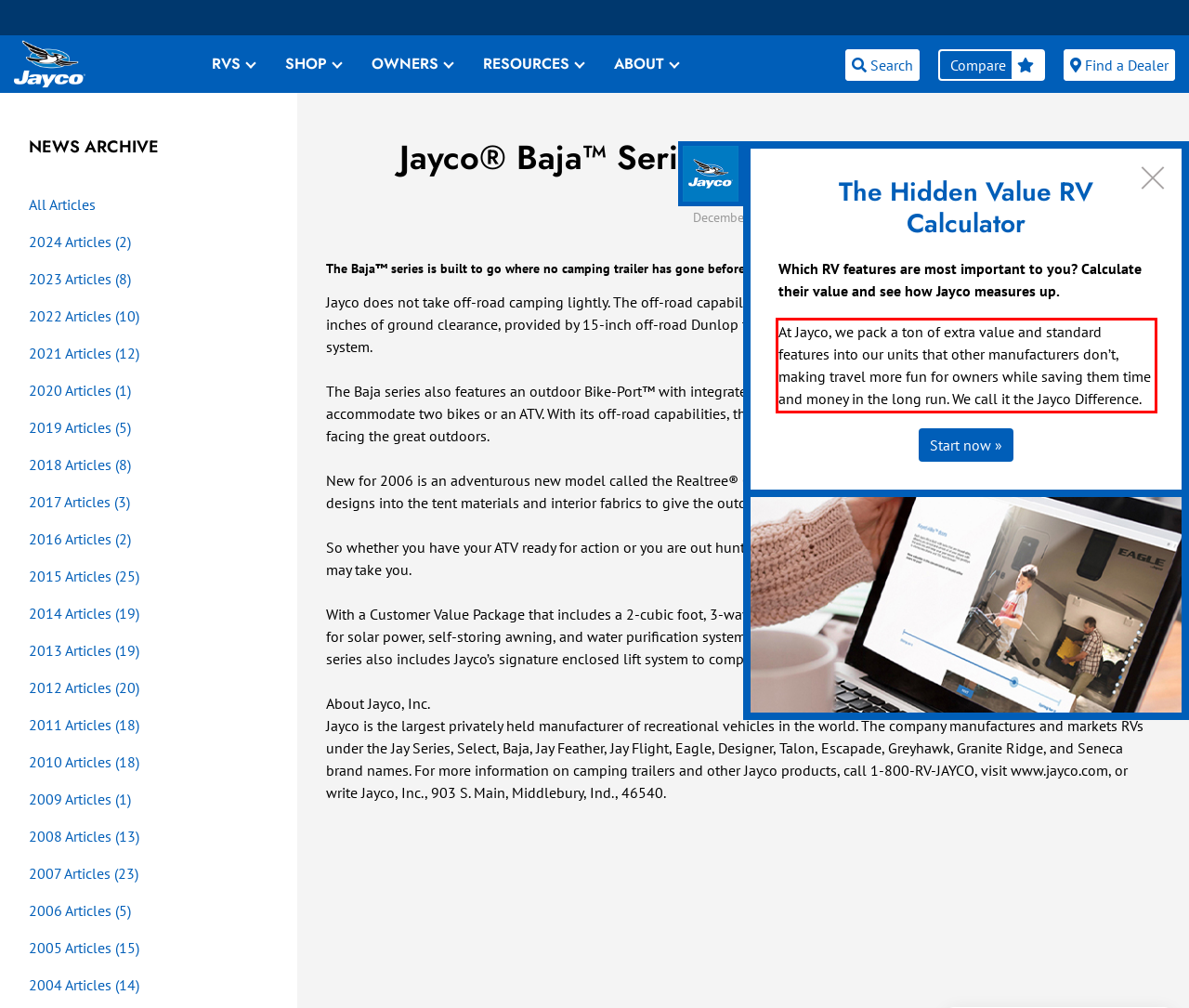Please look at the screenshot provided and find the red bounding box. Extract the text content contained within this bounding box.

At Jayco, we pack a ton of extra value and standard features into our units that other manufacturers don’t, making travel more fun for owners while saving them time and money in the long run. We call it the Jayco Difference.